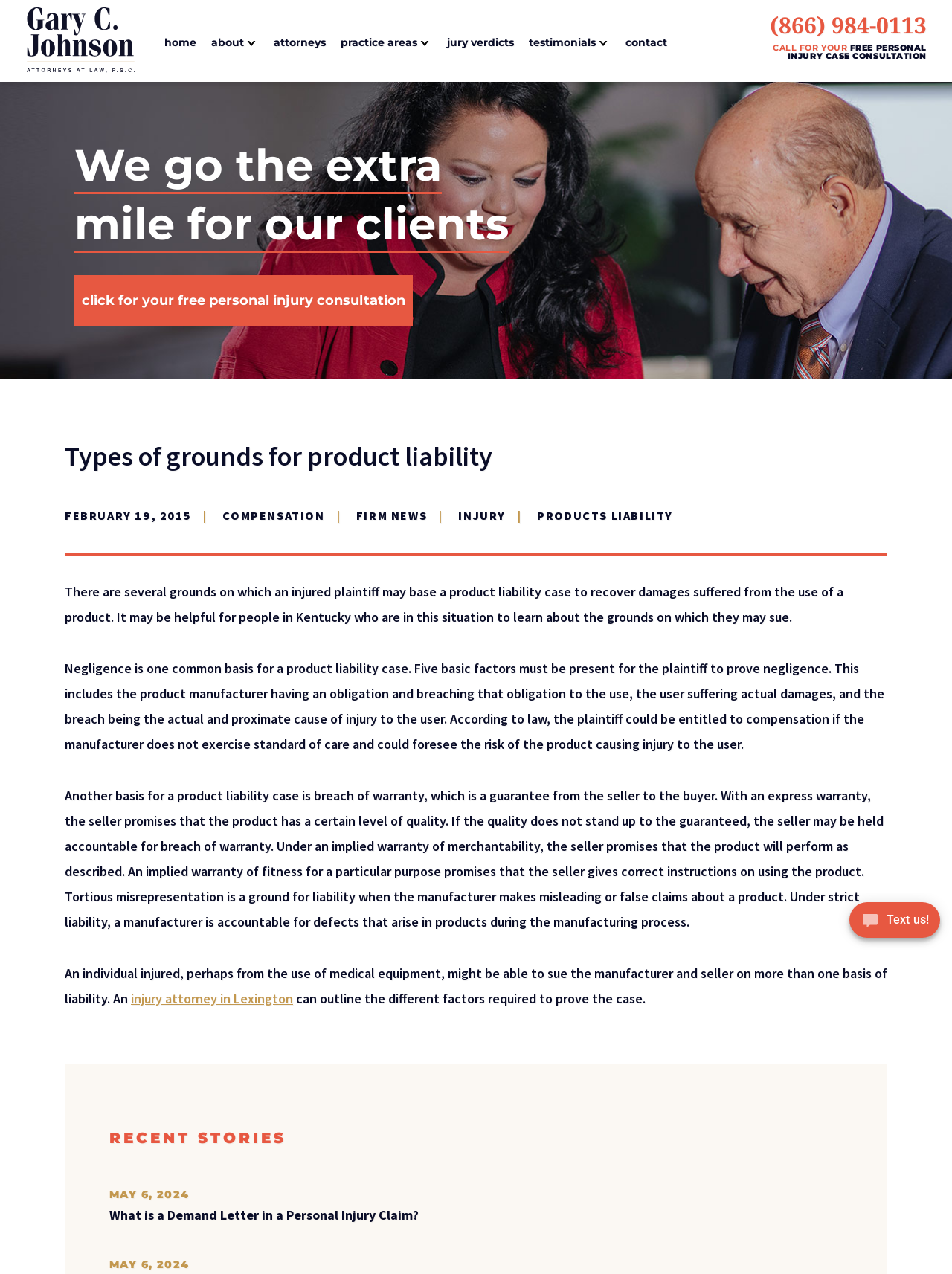What type of lawyer is mentioned on the webpage?
Please ensure your answer to the question is detailed and covers all necessary aspects.

I found a mention of a 'Kentucky personal injury lawyer' in the webpage content, which suggests that the webpage is related to personal injury law.